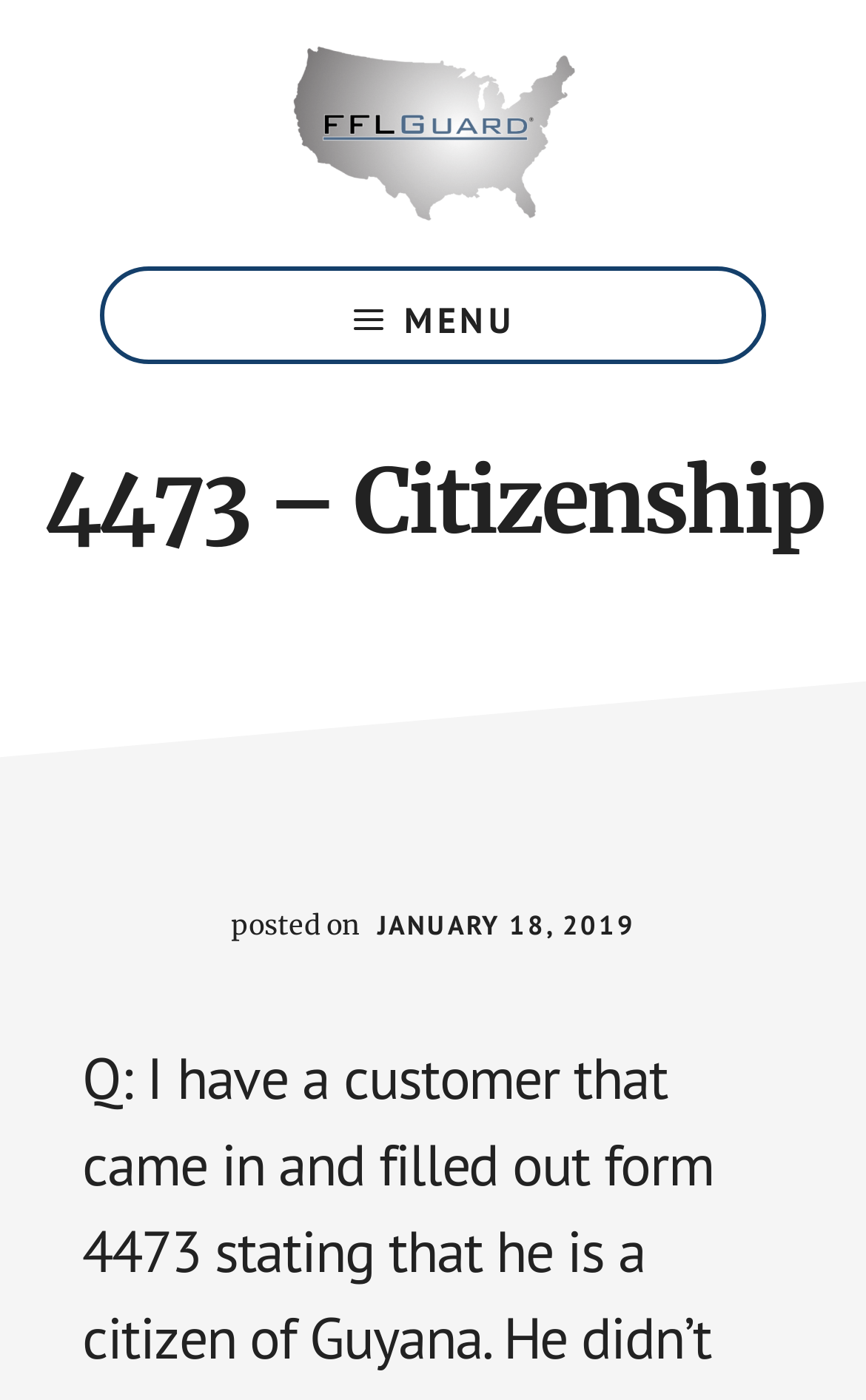Look at the image and write a detailed answer to the question: 
How many navigation links are at the top?

There are three navigation links at the top of the webpage, which are 'Skip to main content', 'Skip to footer', and 'FFLGUARD'.